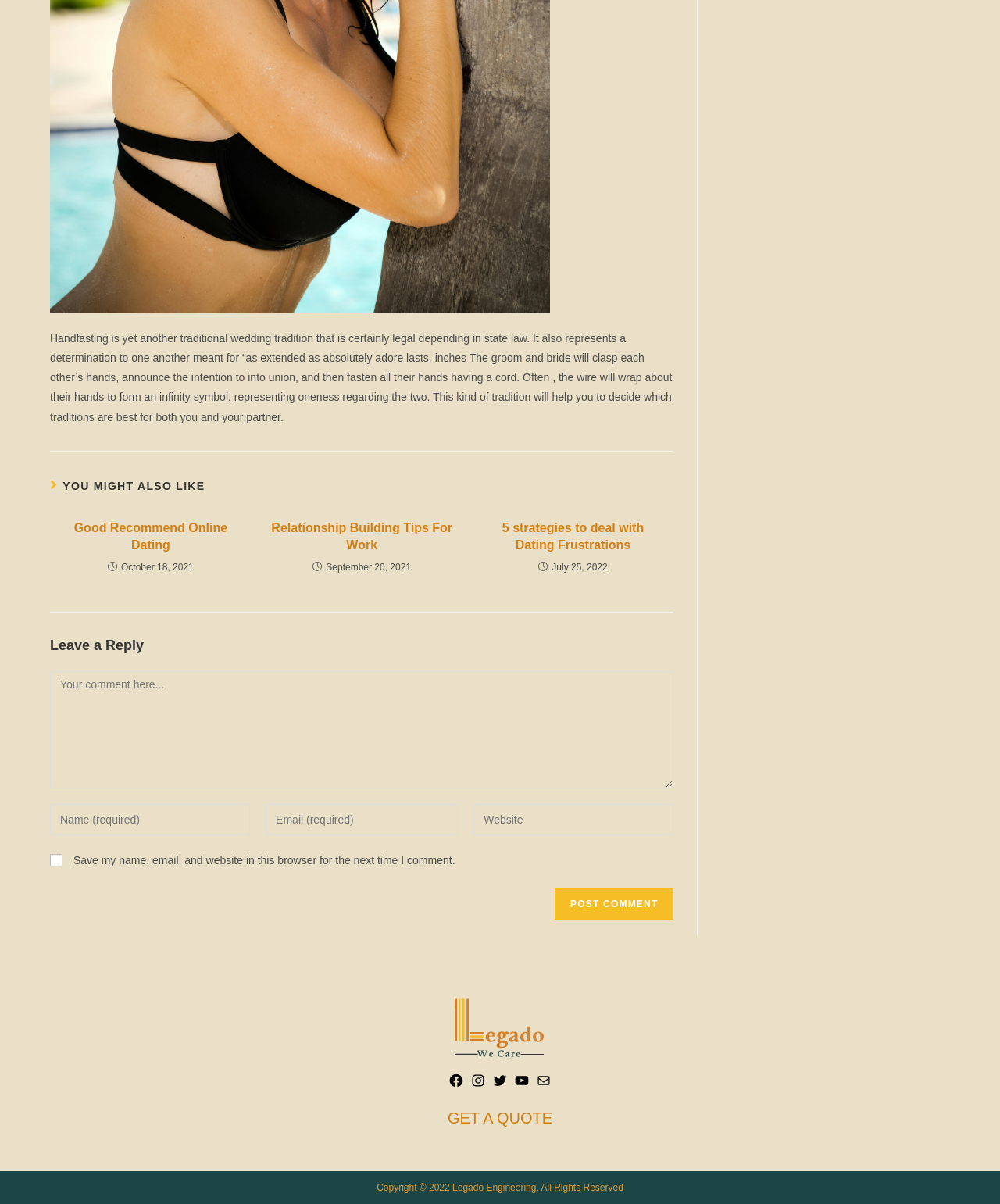What is handfasting?
Using the image as a reference, answer the question in detail.

According to the text on the webpage, handfasting is a traditional wedding tradition that is legal depending on state law. It represents a determination to one another for 'as long as love lasts.' The groom and bride will clasp each other's hands, announce their intention to enter into union, and then fasten their hands with a cord.